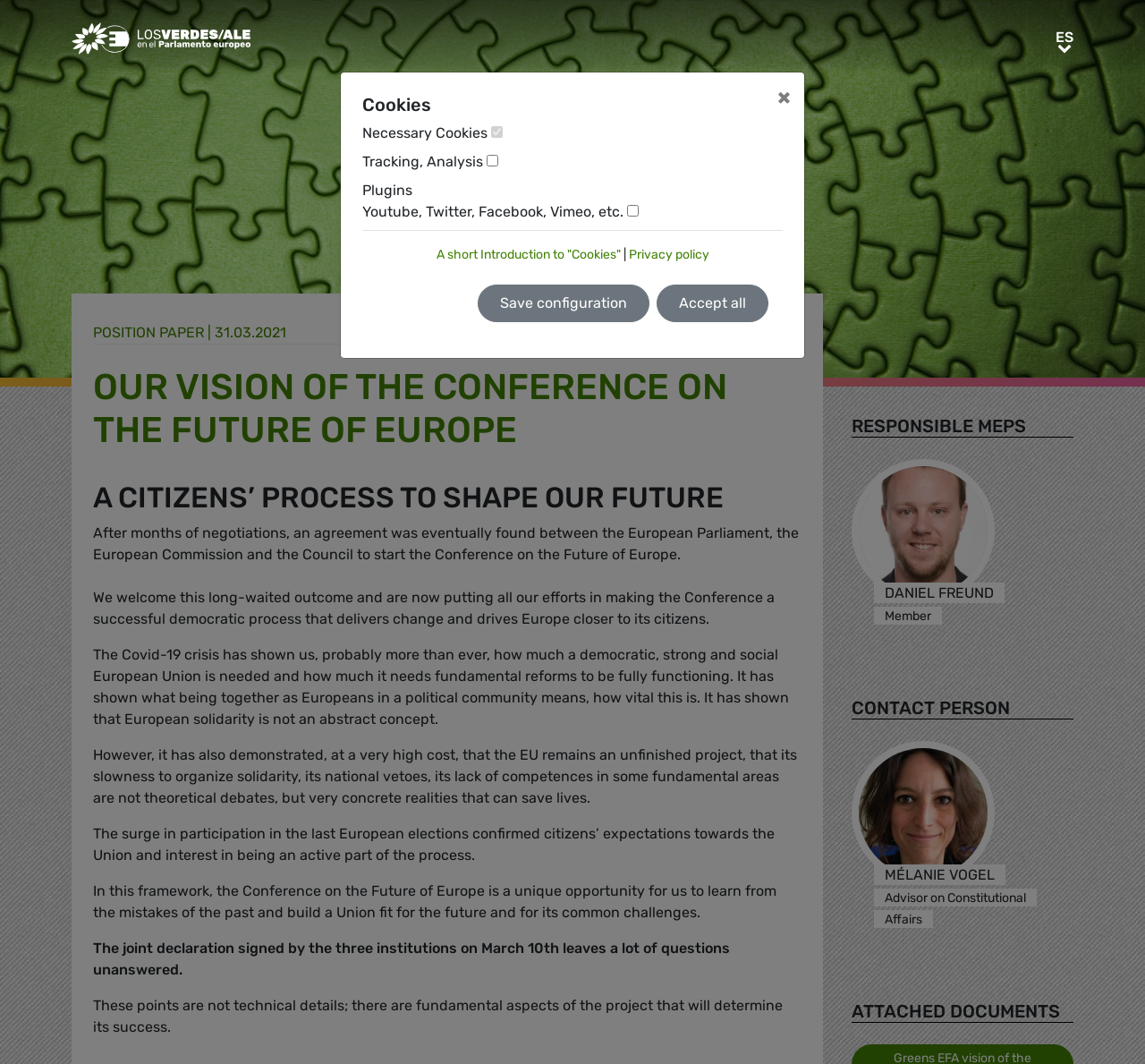What is the title of the position paper?
Utilize the image to construct a detailed and well-explained answer.

The title of the position paper is obtained from the heading element 'OUR VISION OF THE CONFERENCE ON THE FUTURE OF EUROPE' which is located at the top of the webpage, indicating the title of the position paper.